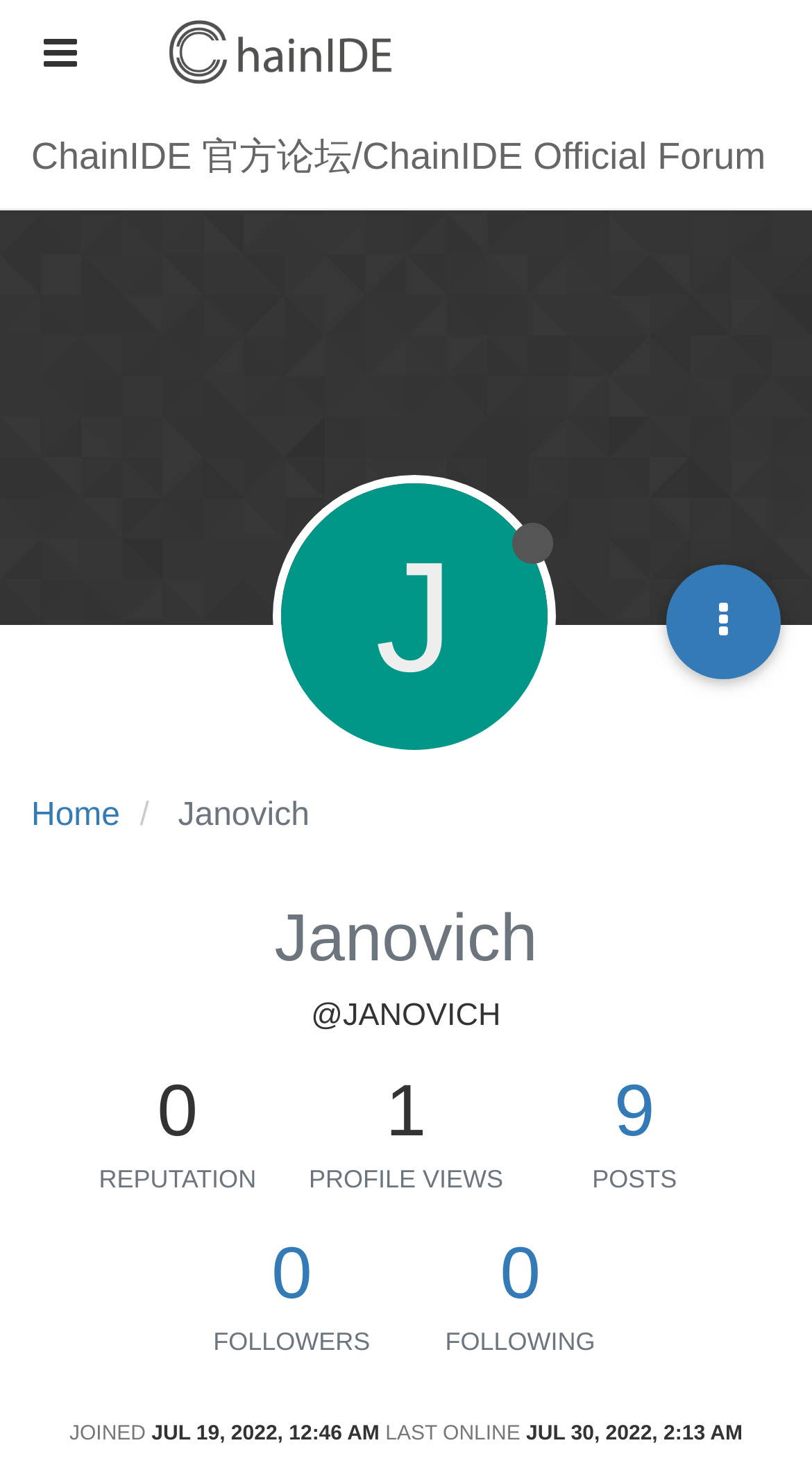How many followers does the user have?
Based on the image, answer the question with a single word or brief phrase.

0